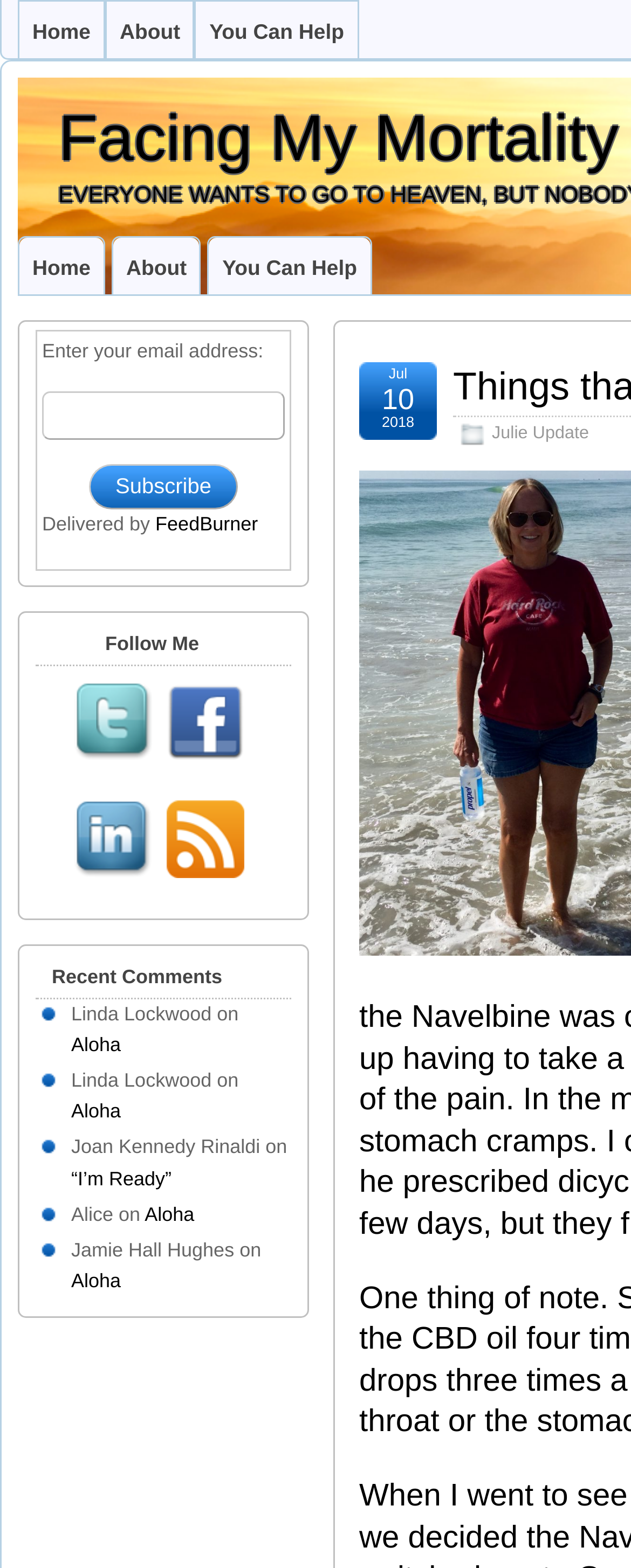Identify the bounding box coordinates of the part that should be clicked to carry out this instruction: "Read the 'Julie Update' post".

[0.779, 0.27, 0.933, 0.283]